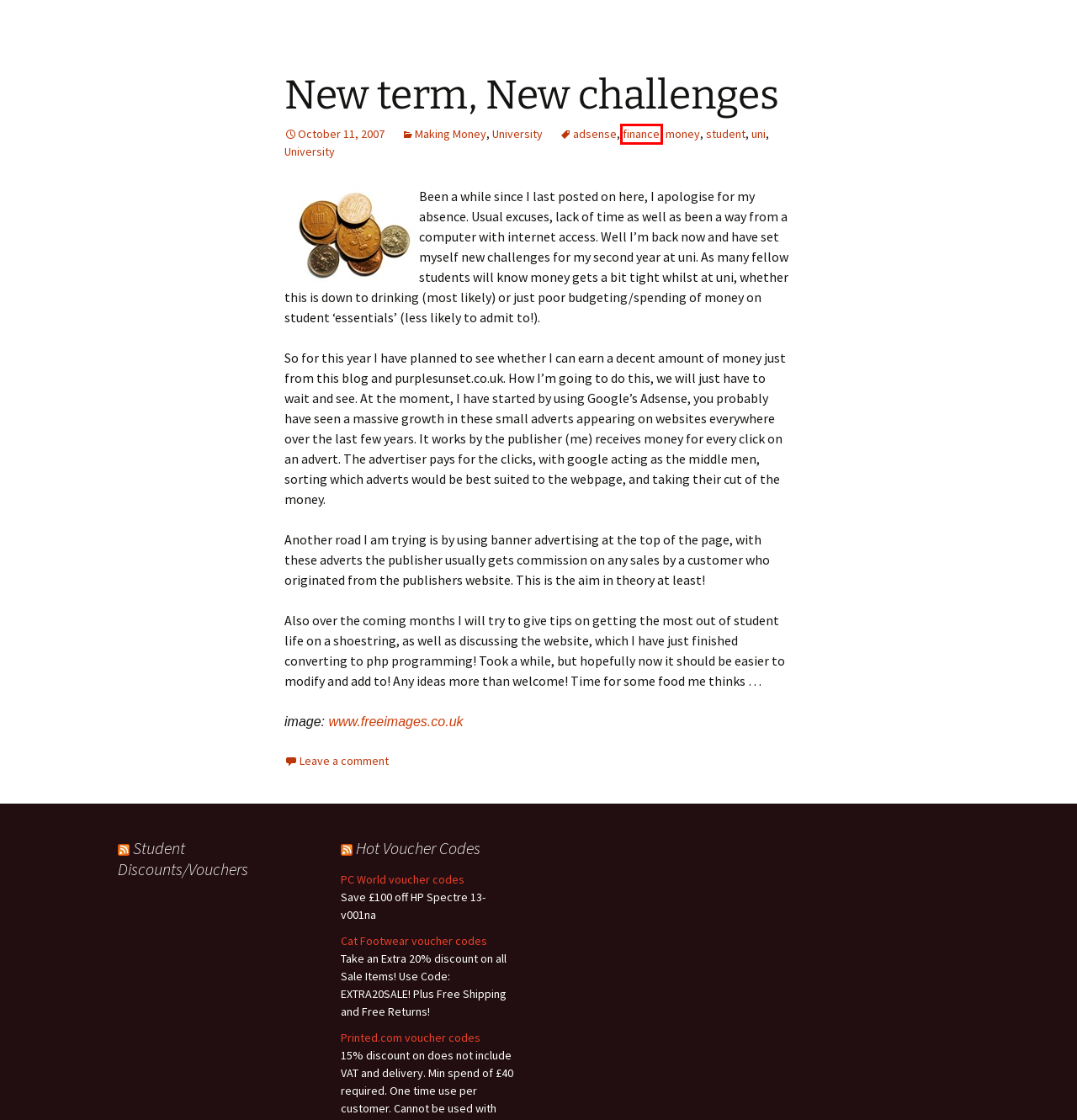Given a screenshot of a webpage with a red bounding box highlighting a UI element, choose the description that best corresponds to the new webpage after clicking the element within the red bounding box. Here are your options:
A. food | Money Making Student
B. finance | Money Making Student
C. Cat Footwear Discount Voucher Codes 2024 for www.catfootwear.com
D. Printed.com Discount Voucher Codes 2024 for www.printed.com
E. New term, New challenges | Money Making Student
F. adsense | Money Making Student
G. PC World Discount Voucher Codes 2024 for www.pcworld.co.uk
H. Making Money | Money Making Student

B